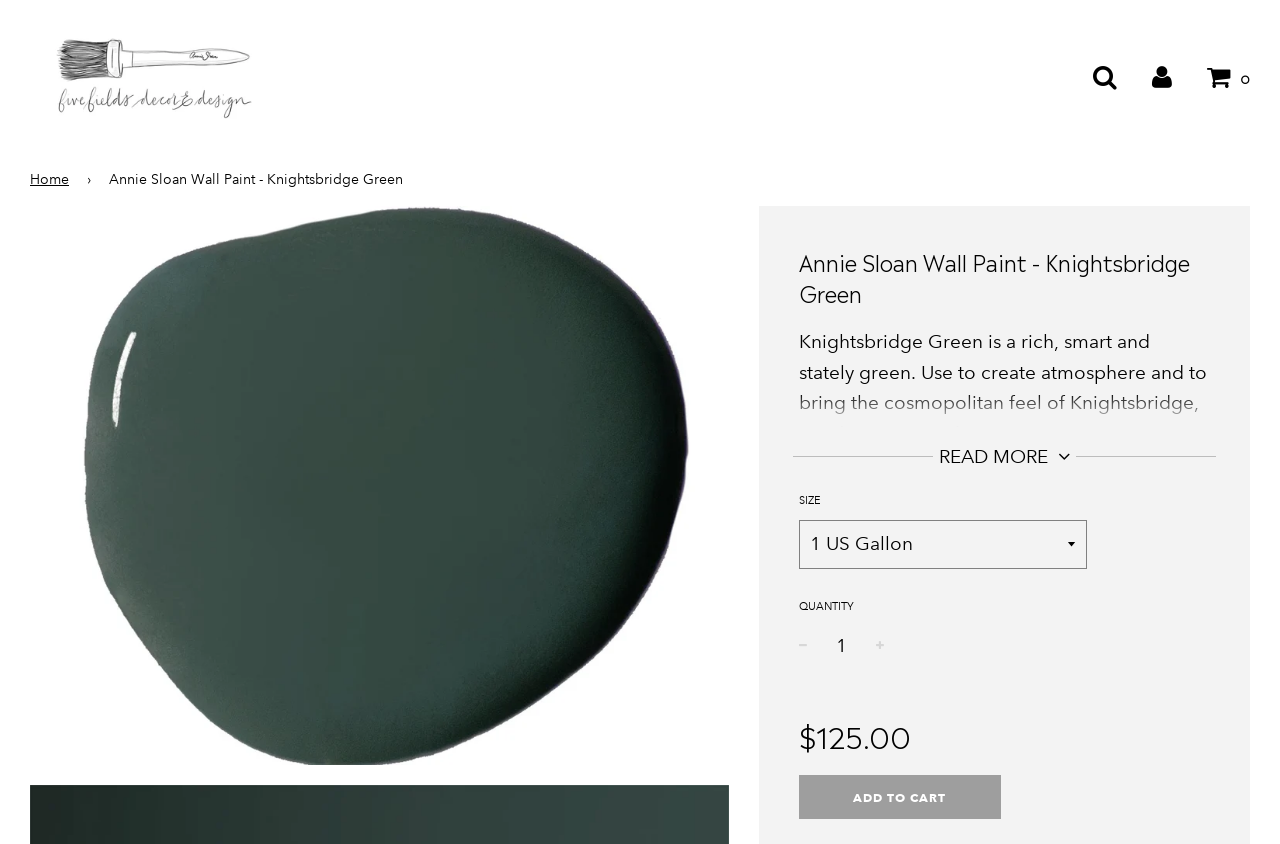Provide the bounding box coordinates of the HTML element described by the text: "logged in".

None